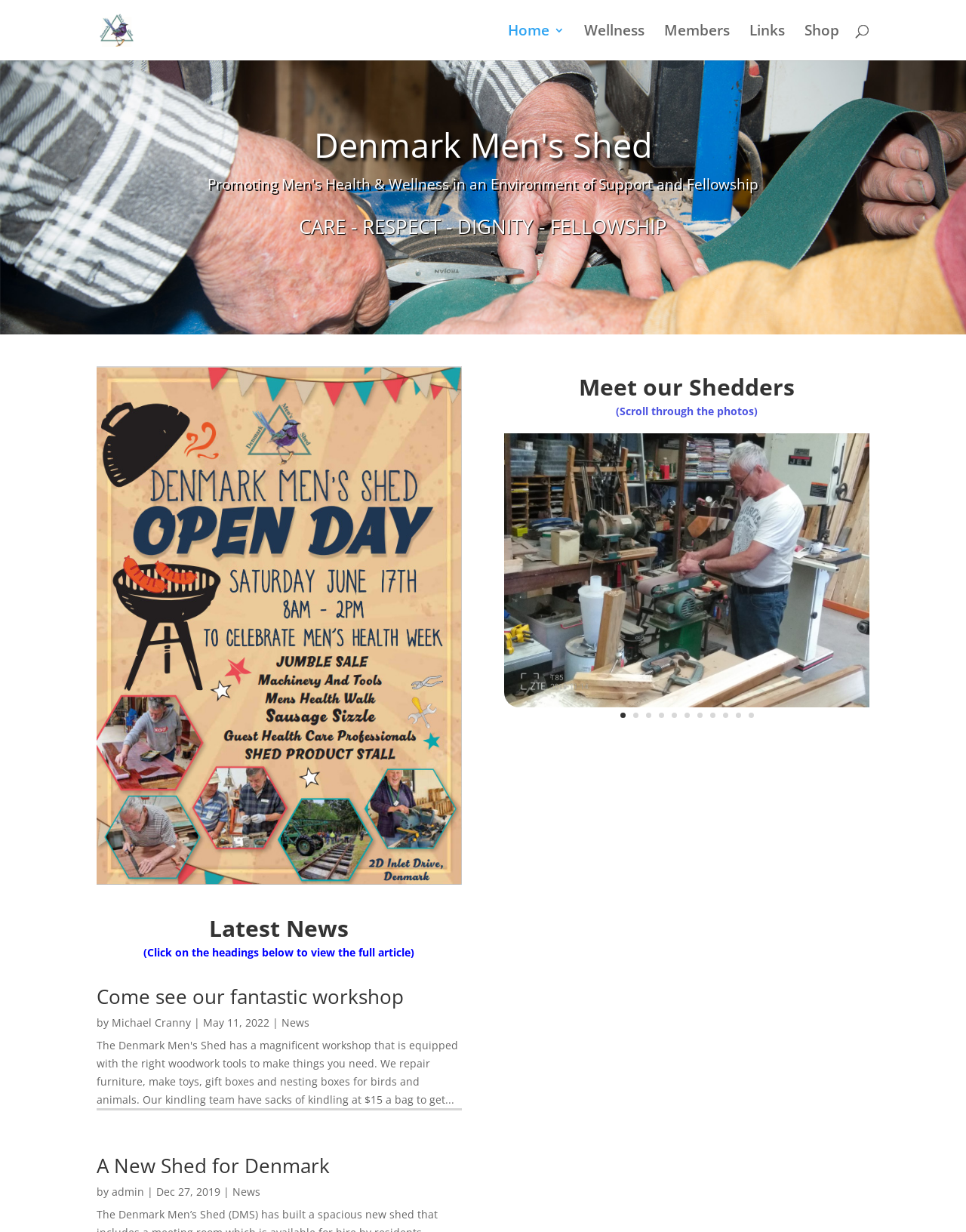Find the bounding box coordinates of the clickable area required to complete the following action: "Search for something".

[0.1, 0.0, 0.9, 0.001]